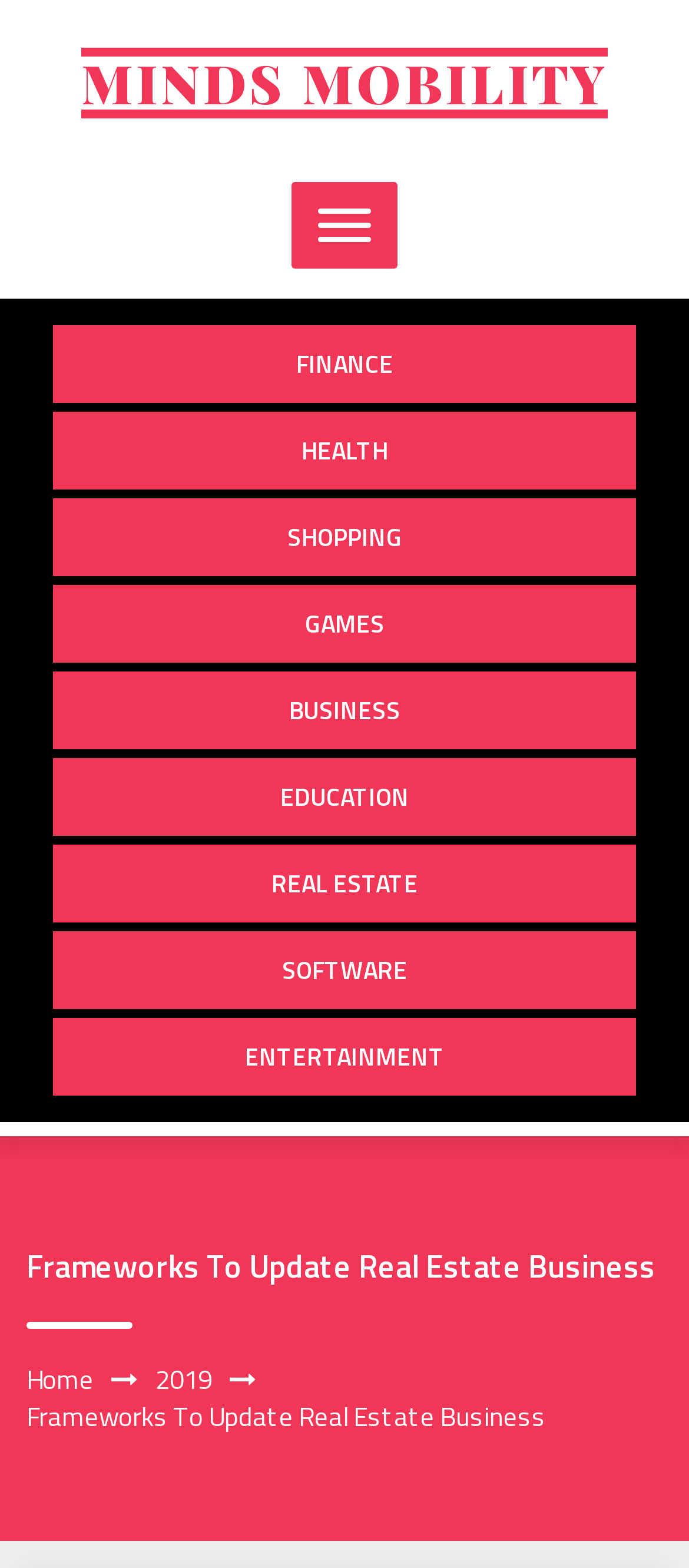Respond to the following query with just one word or a short phrase: 
What is the main topic of the webpage?

Real Estate Business